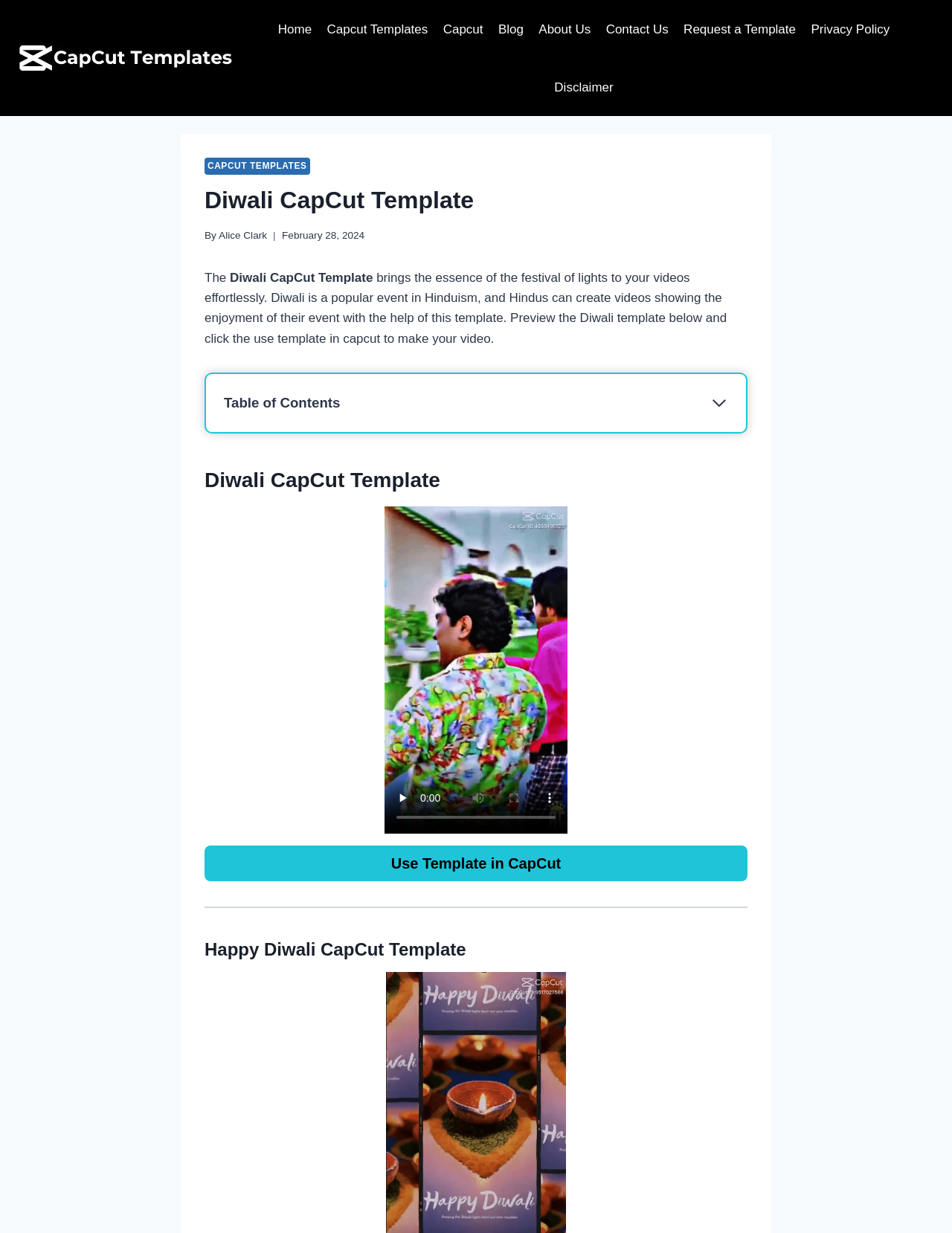Using the details in the image, give a detailed response to the question below:
Who created the Diwali CapCut Template?

I found the answer by looking at the static text element that says 'By Alice Clark' which is located near the heading element that says 'Diwali CapCut Template', indicating that Alice Clark is the creator of the template.